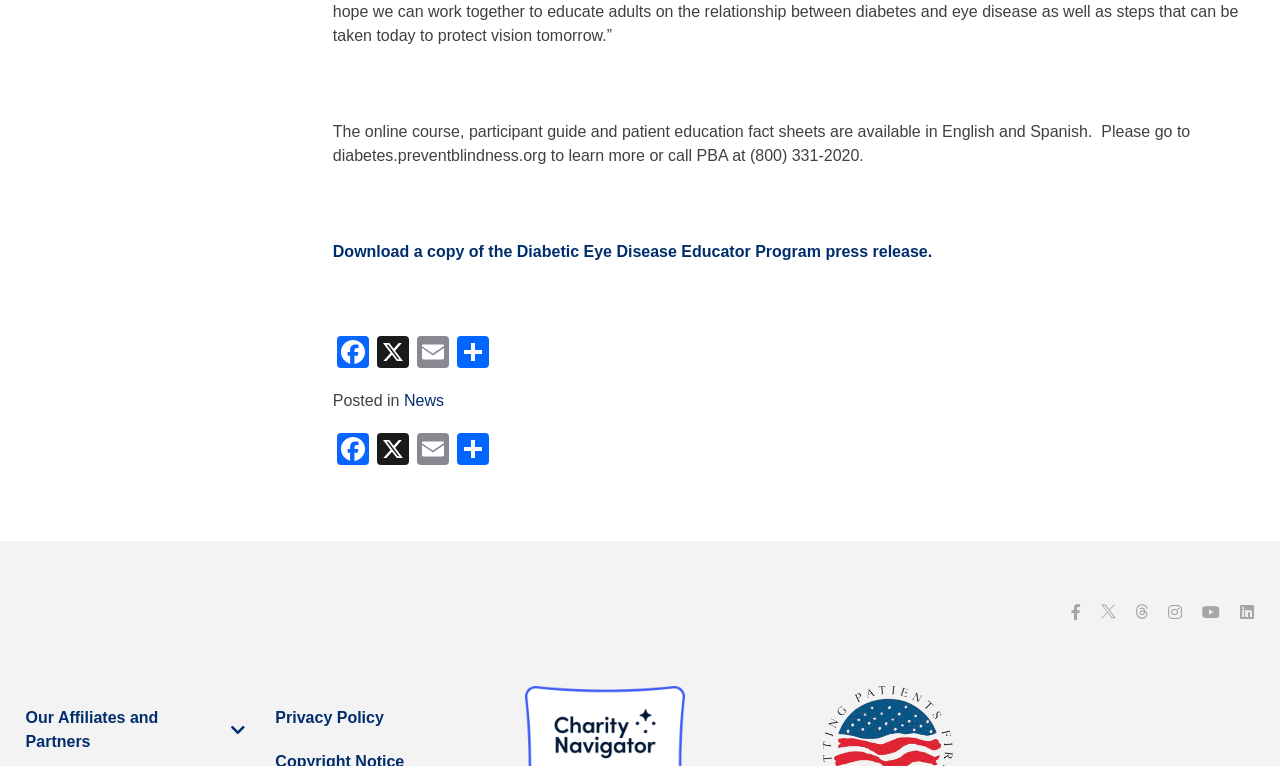Use a single word or phrase to answer the question: 
What is the phone number to call for PBA?

(800) 331-2020